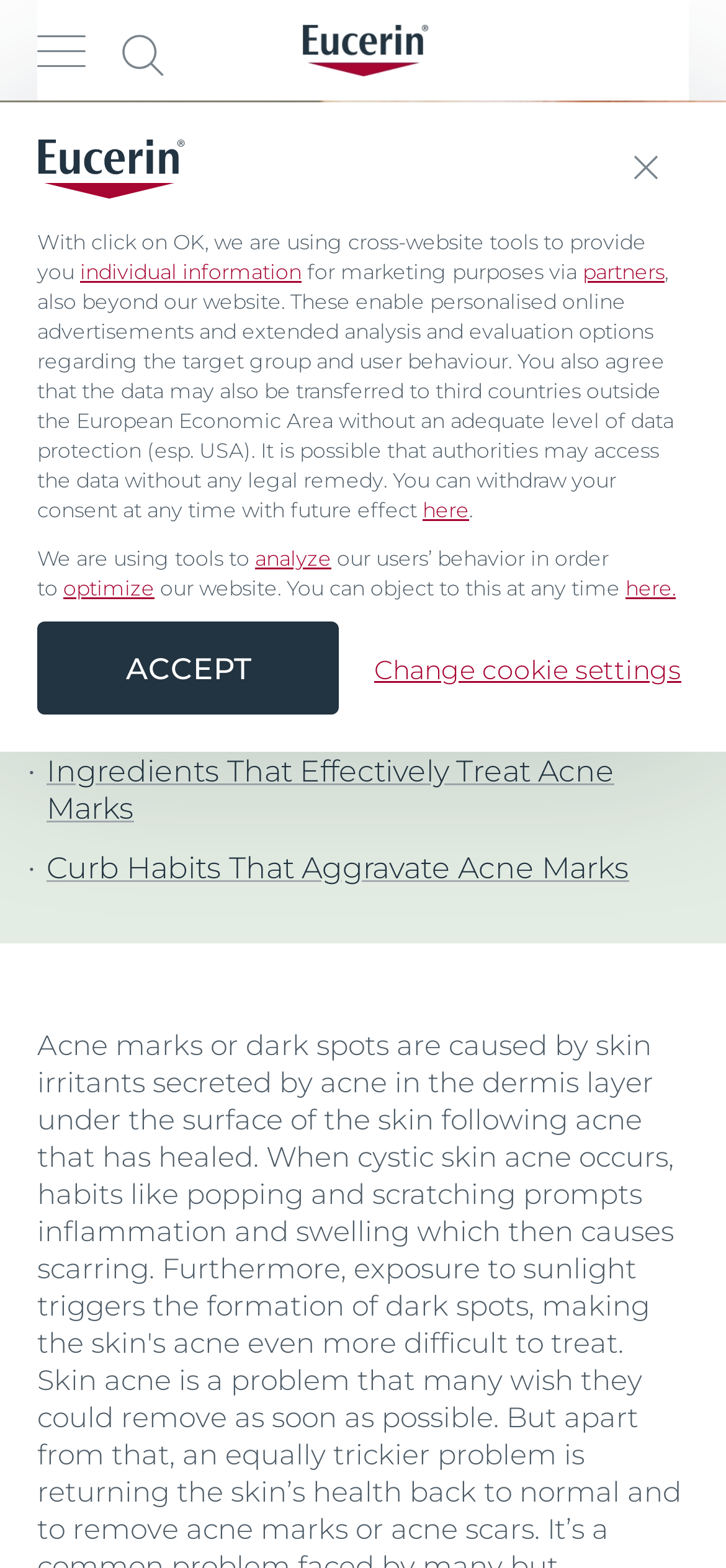What is the estimated reading time of the article?
Using the information presented in the image, please offer a detailed response to the question.

The webpage contains a '2 min read' text, which indicates the estimated reading time of the article.